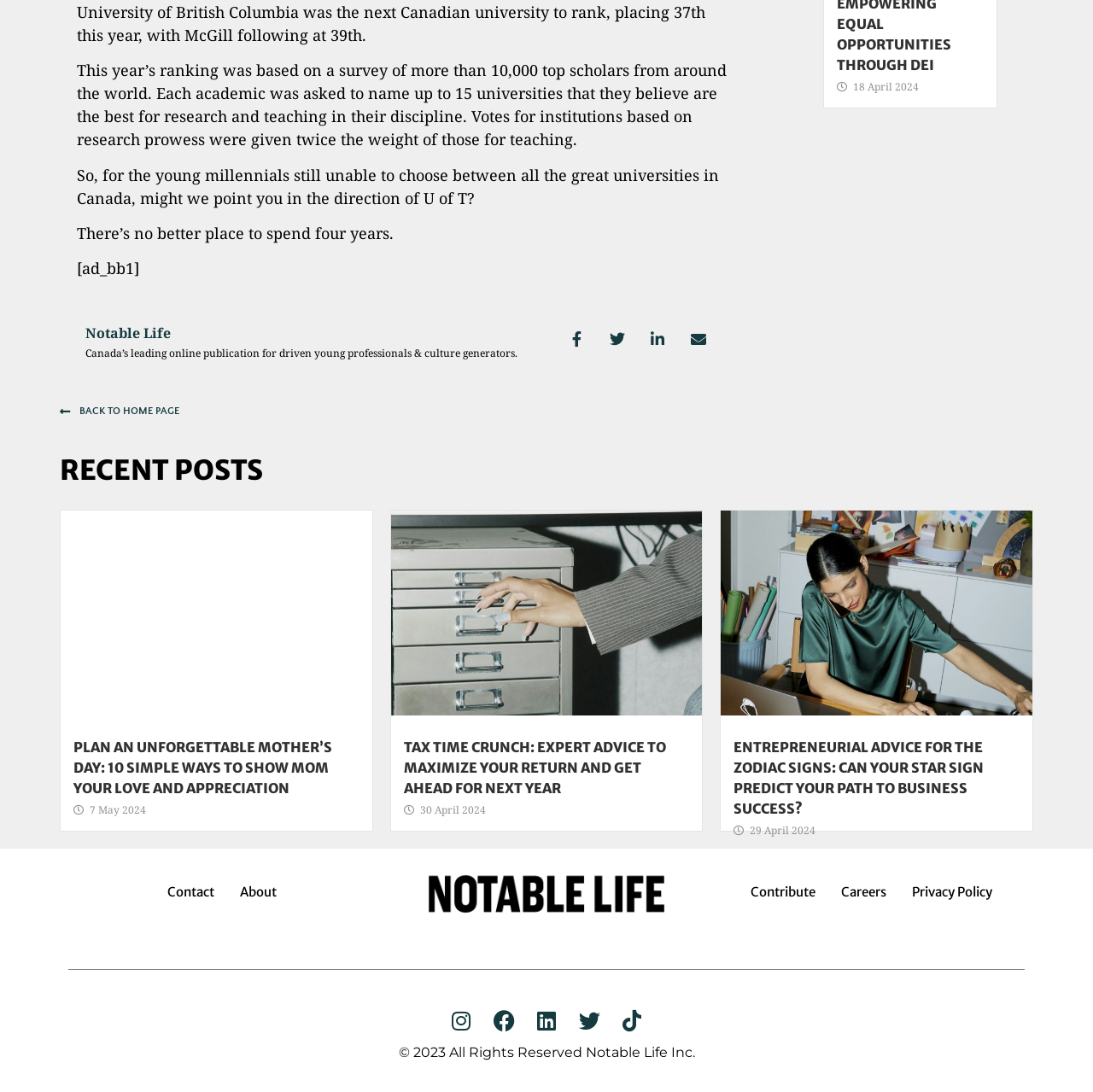Identify the bounding box coordinates of the specific part of the webpage to click to complete this instruction: "Click on the 'BACK TO HOME PAGE' link".

[0.055, 0.369, 0.945, 0.384]